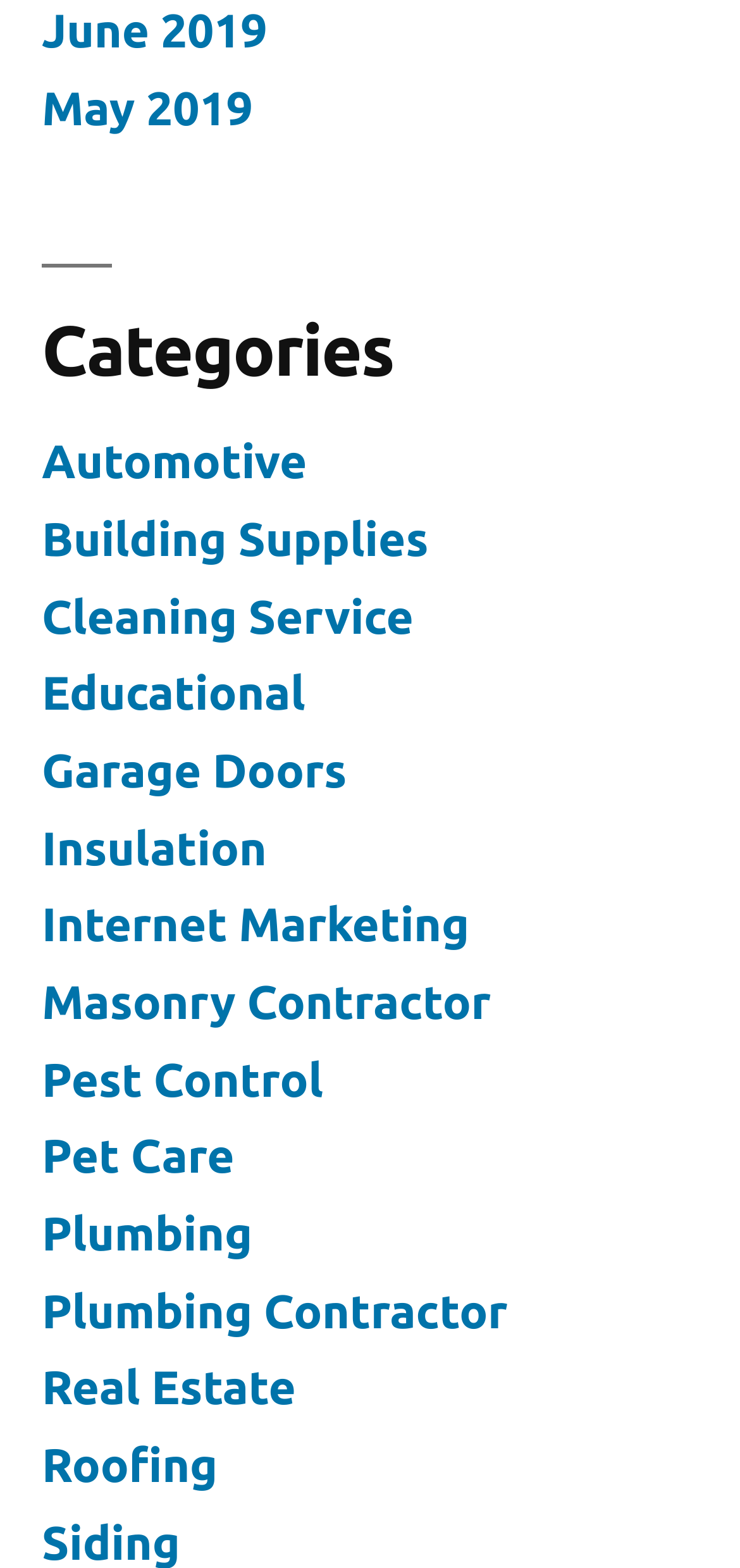How many months are listed at the top of the webpage?
Based on the image, give a concise answer in the form of a single word or short phrase.

2